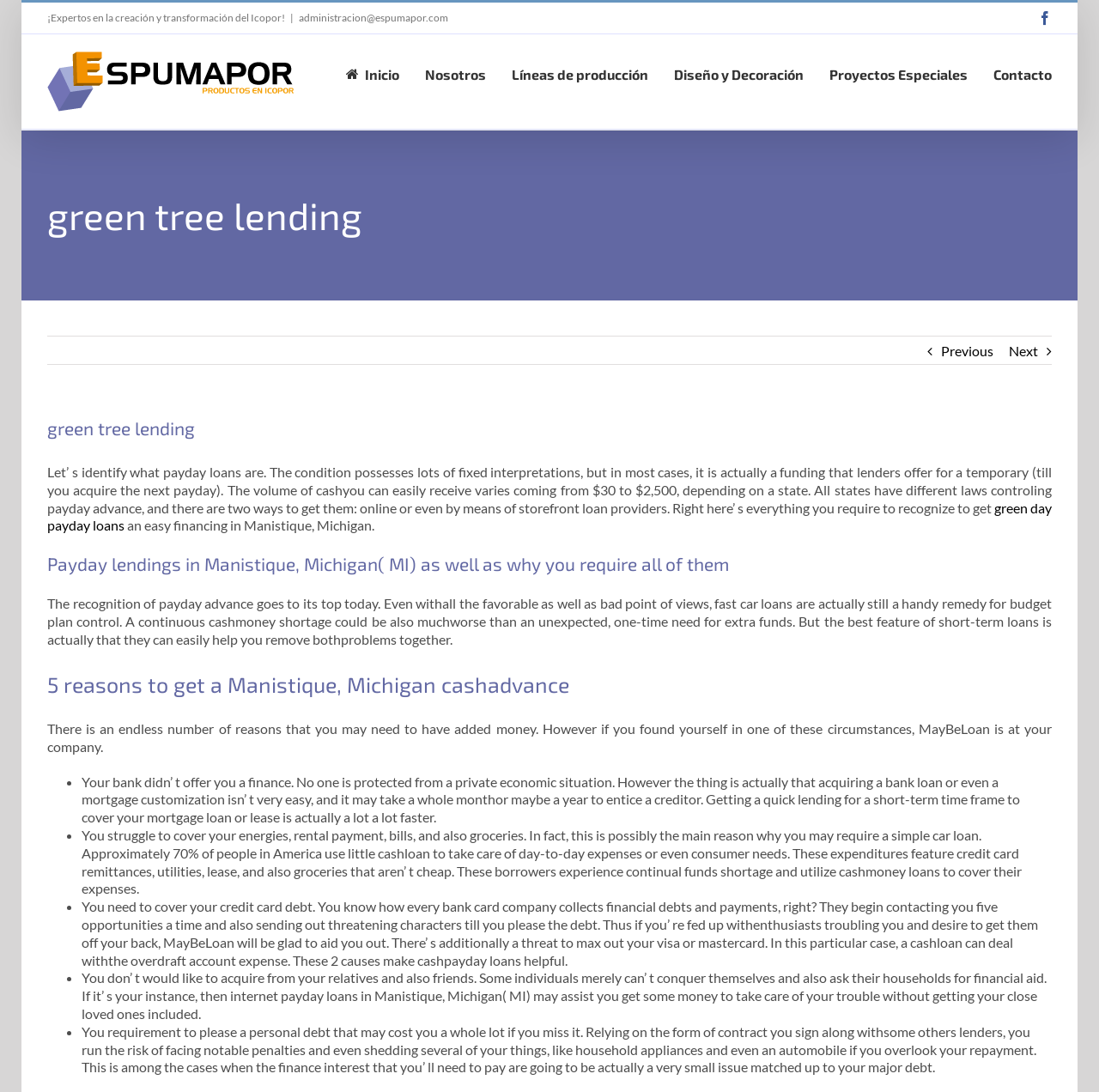What is the minimum amount of cash you can receive from a payday loan? Based on the screenshot, please respond with a single word or phrase.

$30